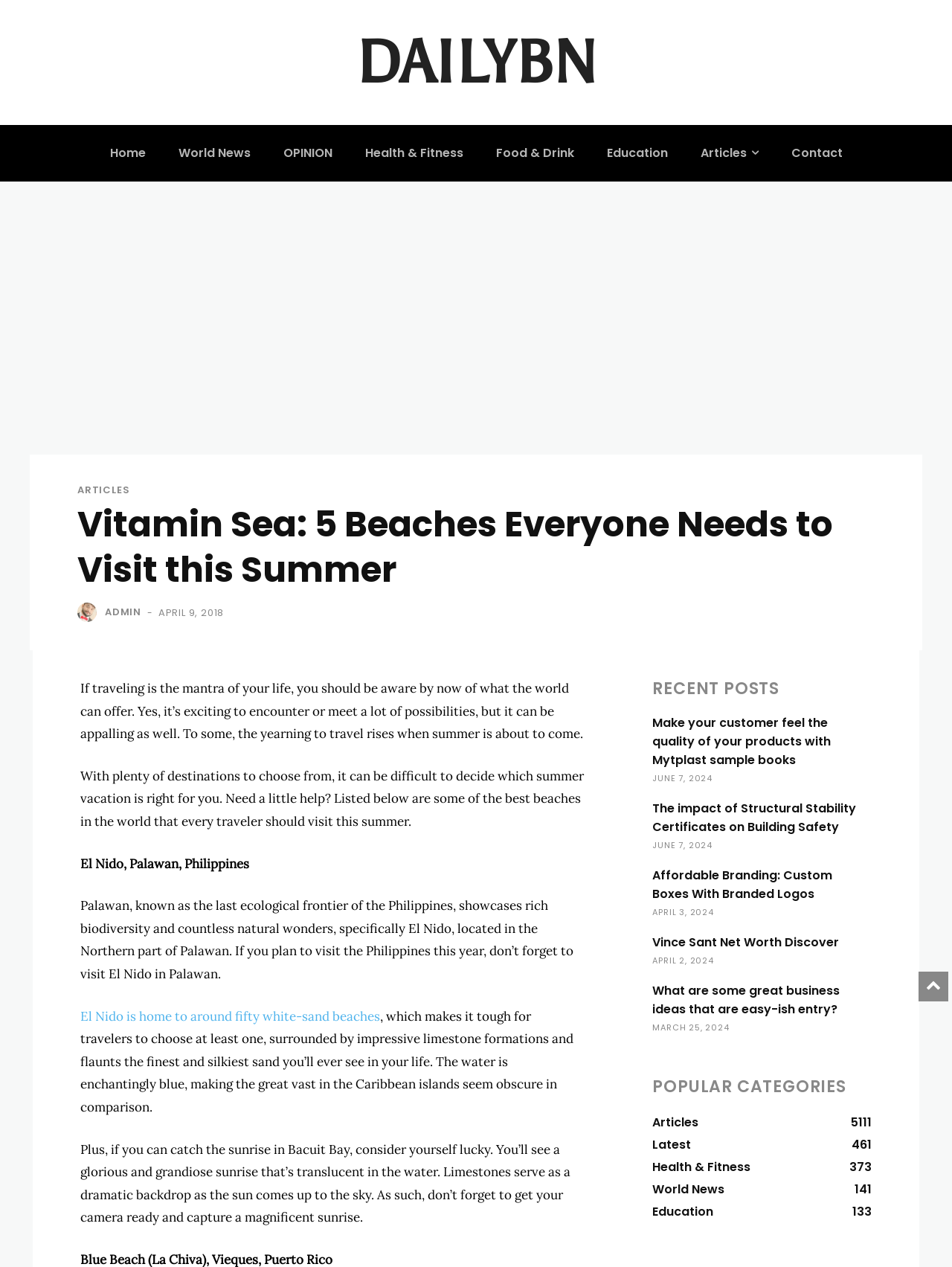Please identify the bounding box coordinates of the element's region that should be clicked to execute the following instruction: "Read the article 'Vitamin Sea: 5 Beaches Everyone Needs to Visit this Summer'". The bounding box coordinates must be four float numbers between 0 and 1, i.e., [left, top, right, bottom].

[0.081, 0.396, 0.919, 0.468]